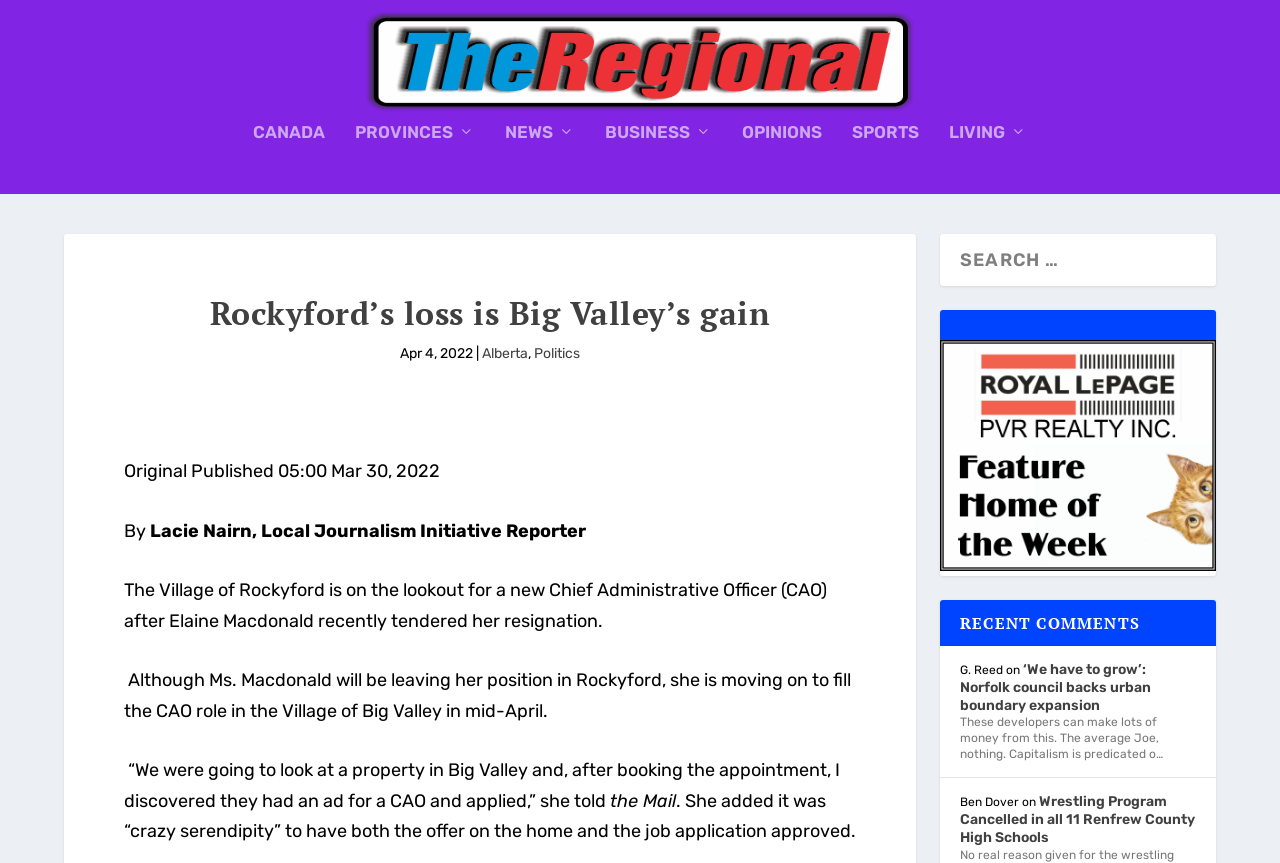What is the name of the village where Elaine Macdonald is moving to?
Using the image as a reference, answer the question with a short word or phrase.

Big Valley